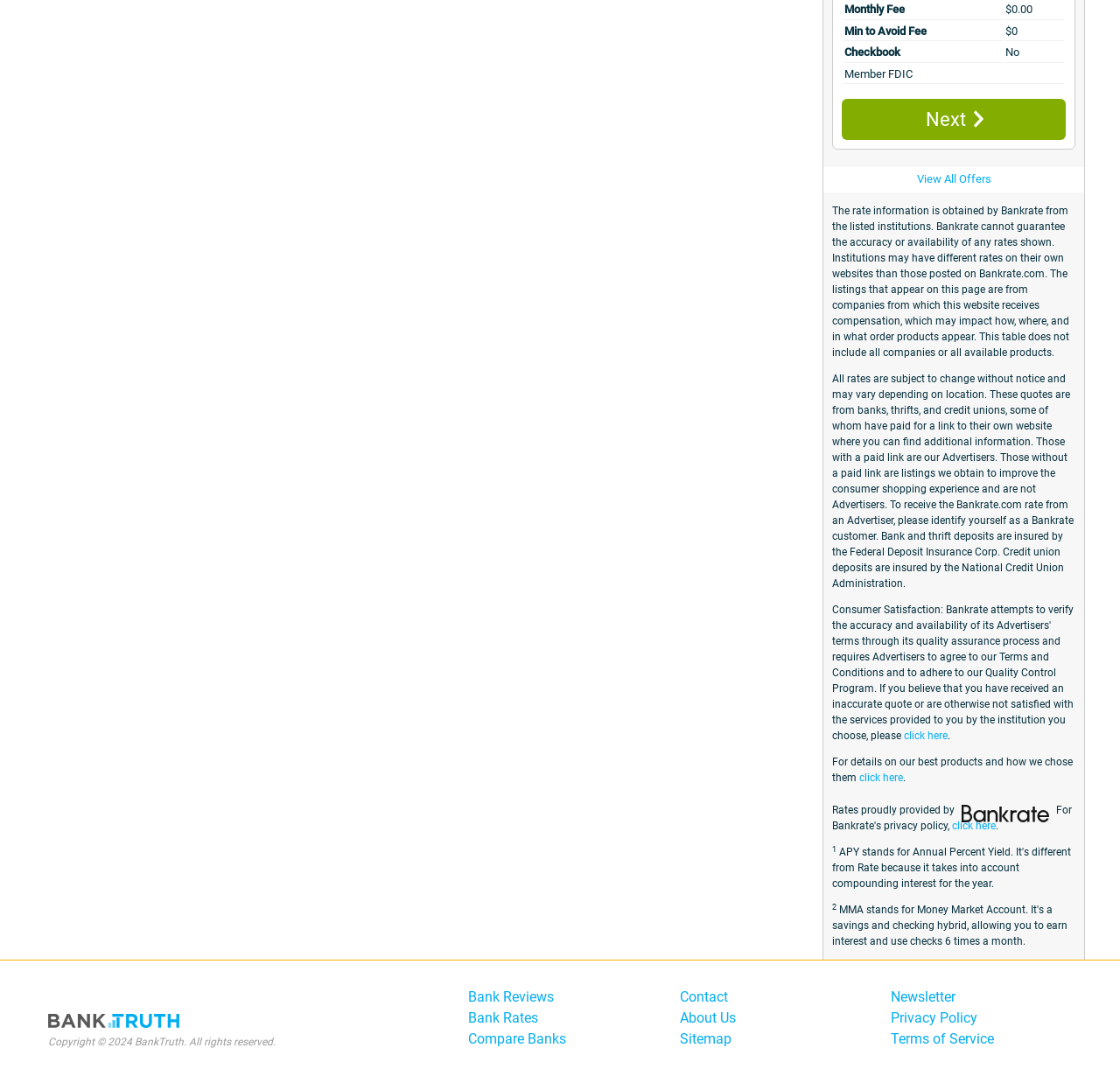Locate the bounding box coordinates of the element that should be clicked to execute the following instruction: "Subscribe to the newsletter".

None